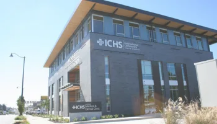Create an exhaustive description of the image.

The image showcases the recently opened clinic of the InterIm Community Health Services (ICHS) in Shoreline, symbolizing a significant step in expanding culturally sensitive healthcare for the community. The modern two-story building features a sleek design with large windows, allowing ample natural light to flood the interior. A prominent sign displays the ICHS logo, emphasizing its commitment to serving low-income, non-English speaking populations. This new facility reflects ICHS’s mission to provide accessible and effective healthcare solutions, enhancing the agency's ability to meet the needs of thousands more residents in north King County.